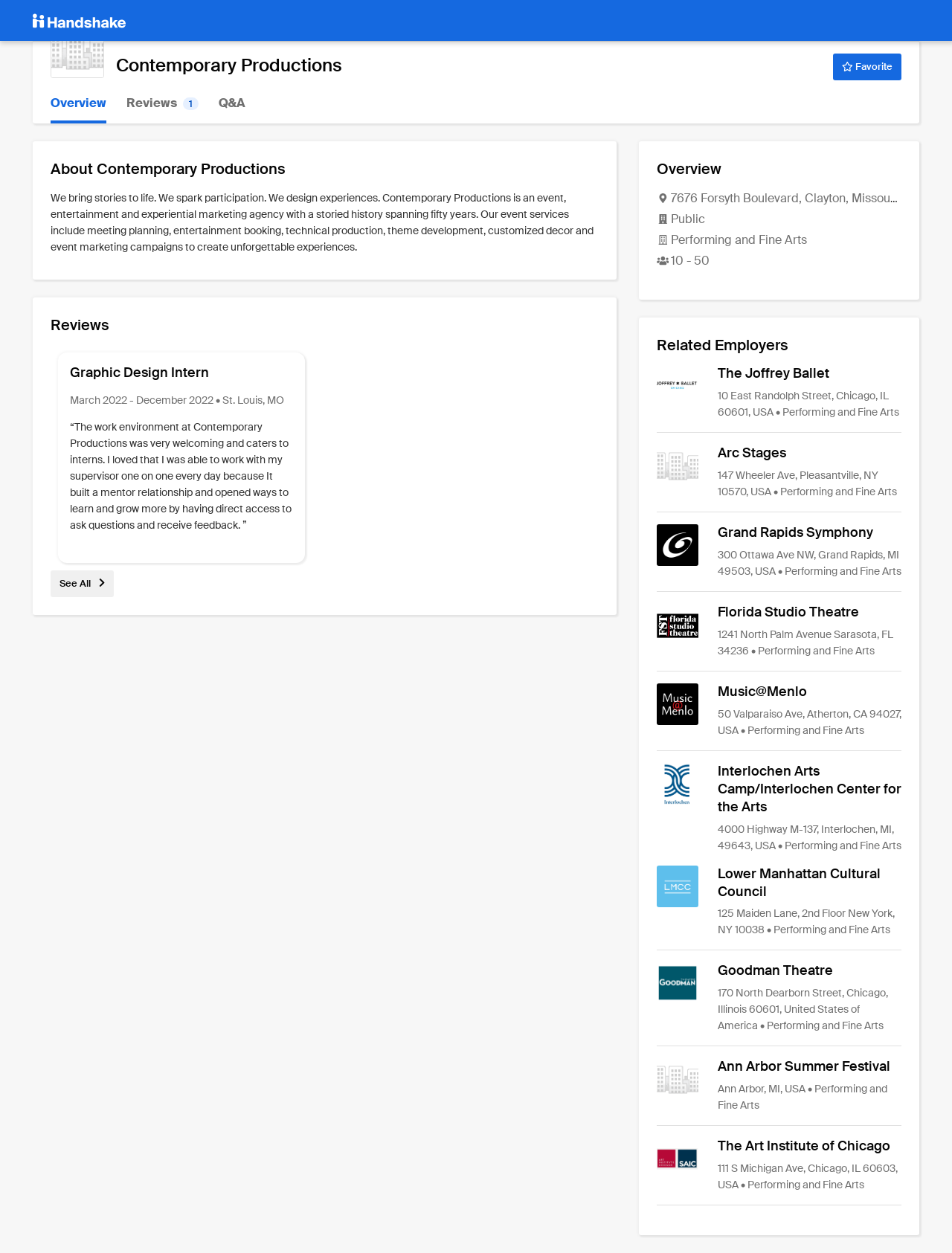Identify the bounding box of the UI element described as follows: "Reviews 1". Provide the coordinates as four float numbers in the range of 0 to 1 [left, top, right, bottom].

[0.133, 0.066, 0.209, 0.098]